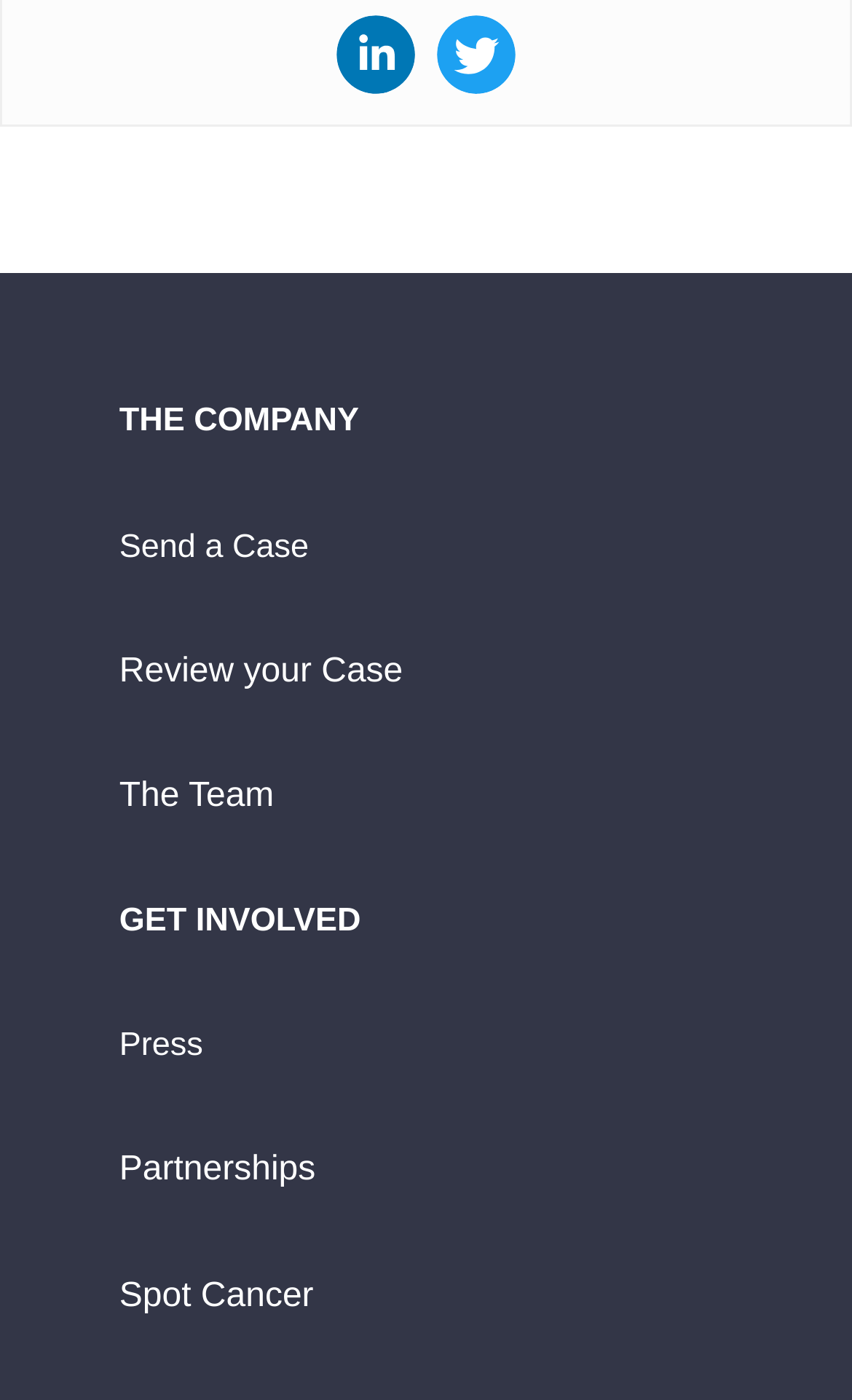Please pinpoint the bounding box coordinates for the region I should click to adhere to this instruction: "learn about the team".

[0.14, 0.555, 0.322, 0.582]